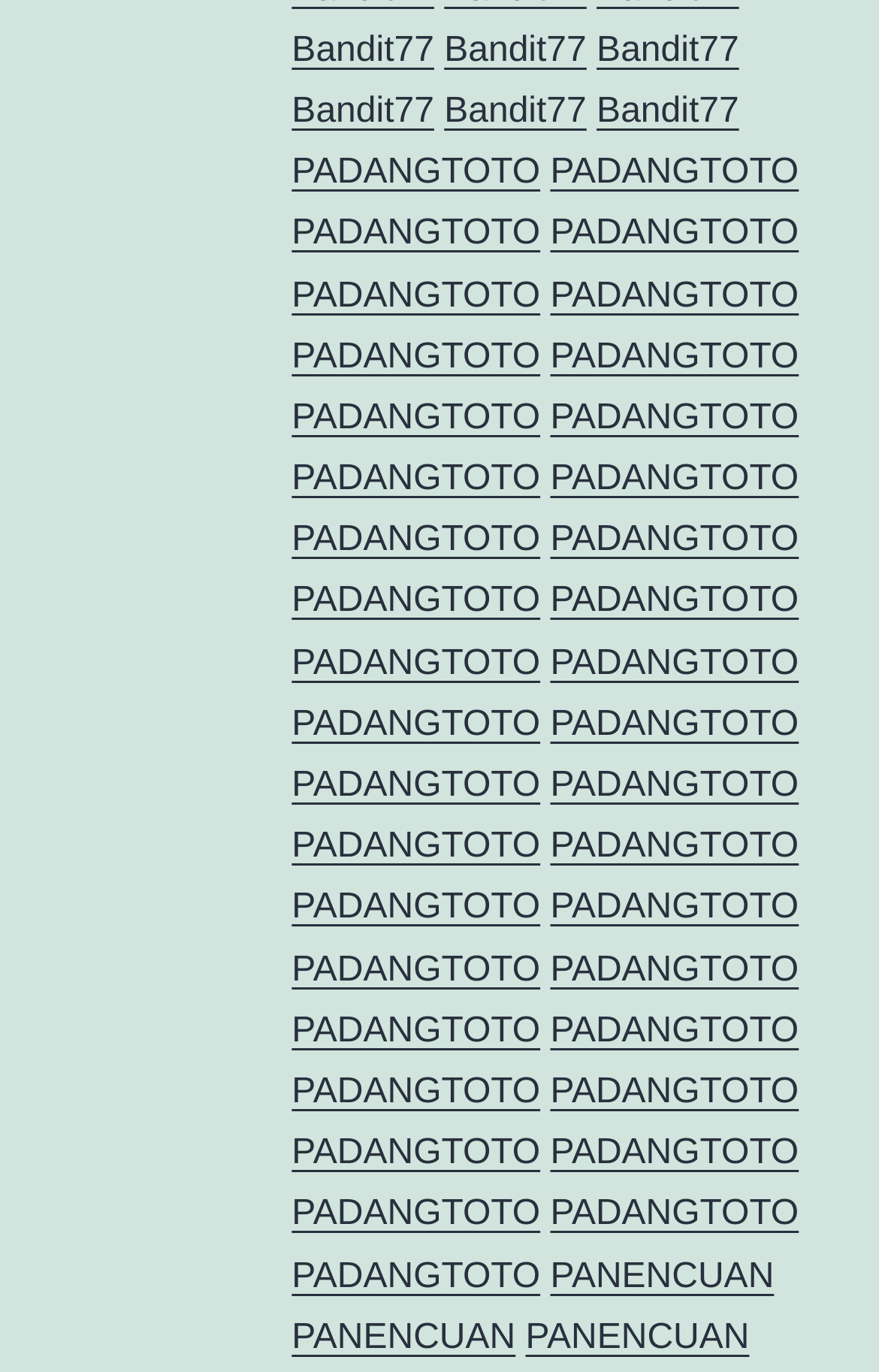Respond to the following question using a concise word or phrase: 
What is the text of the first link?

Bandit77